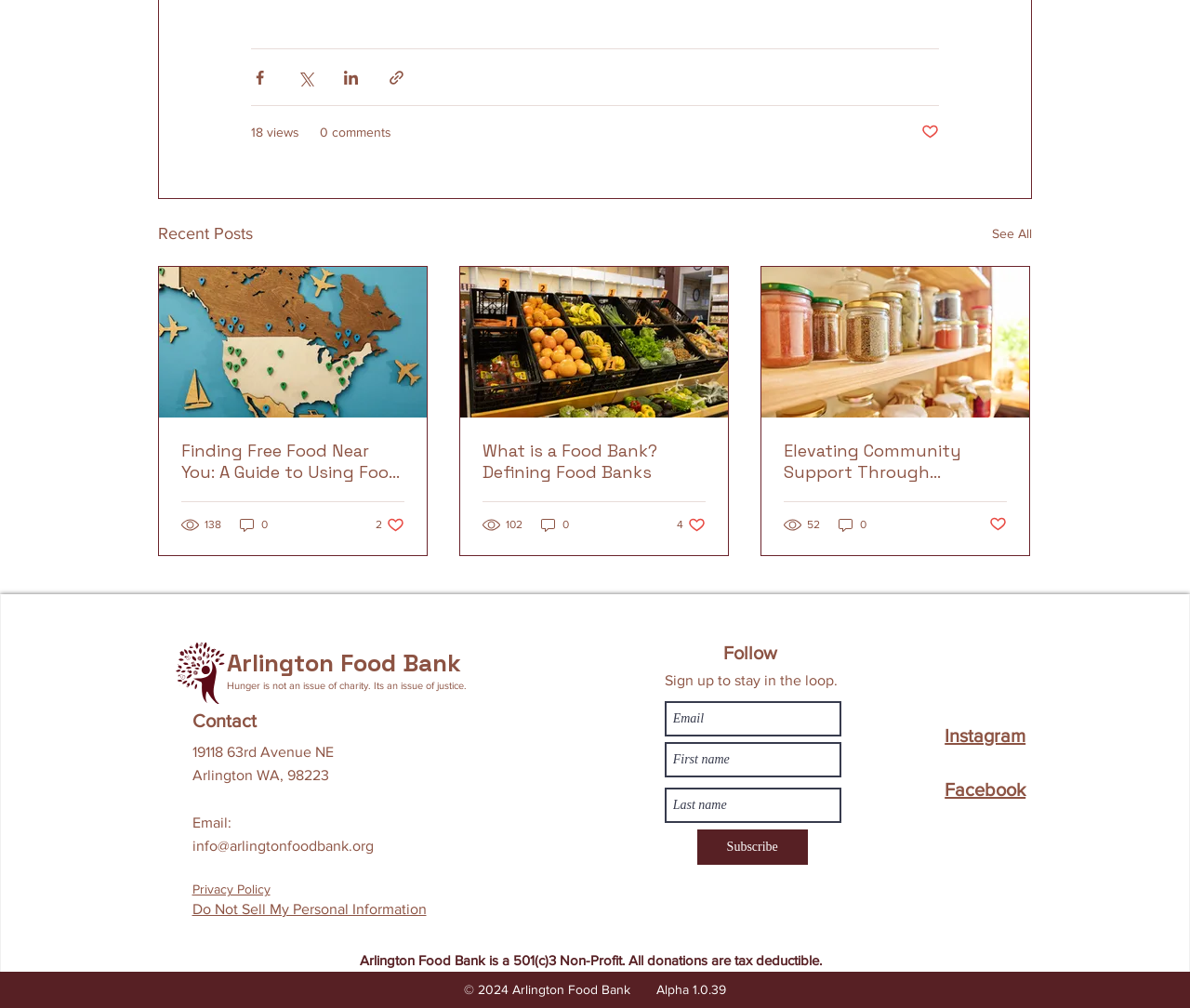Locate the bounding box coordinates of the element to click to perform the following action: 'Subscribe to the newsletter'. The coordinates should be given as four float values between 0 and 1, in the form of [left, top, right, bottom].

[0.586, 0.823, 0.679, 0.858]